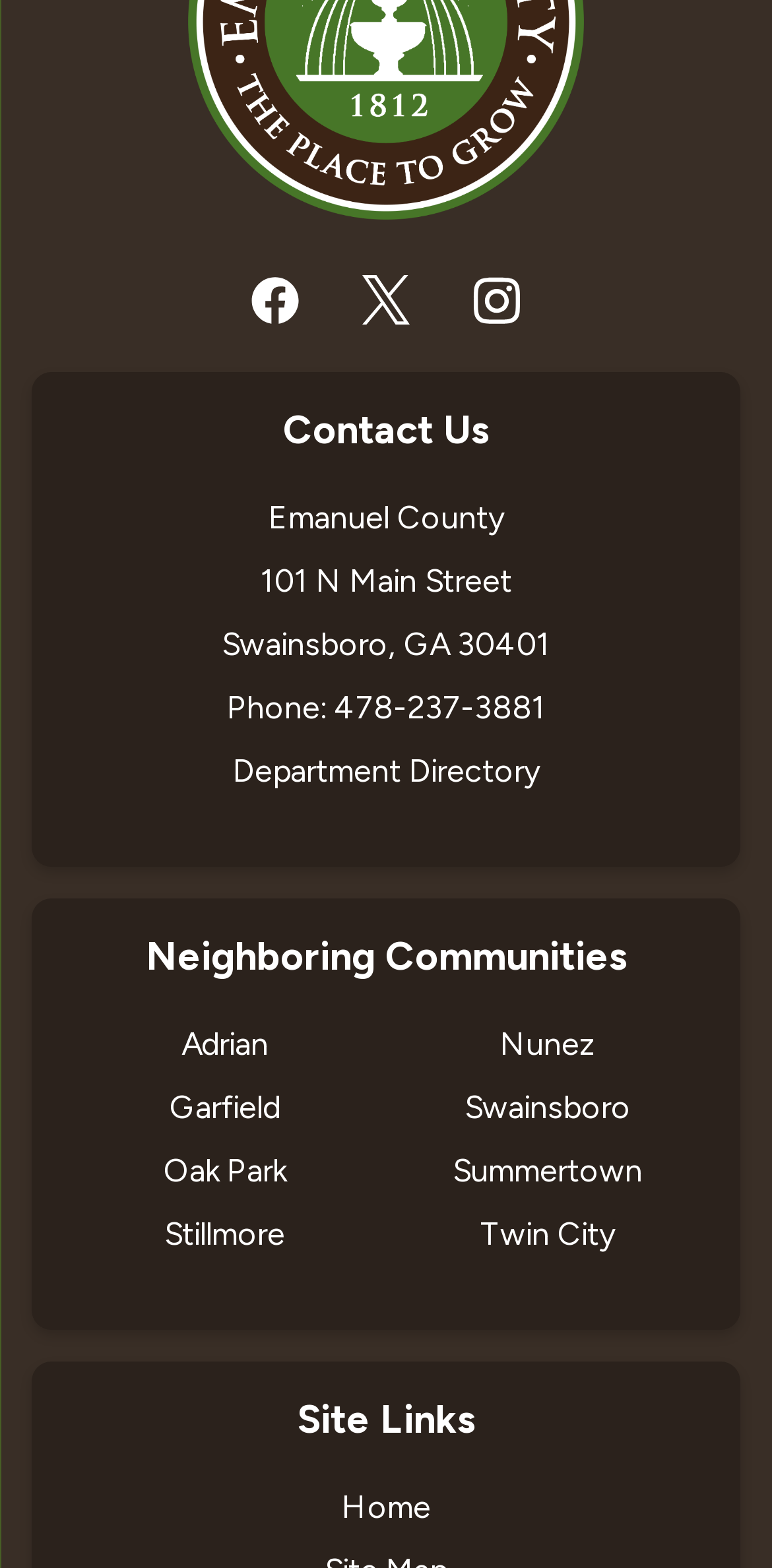How many site links are there?
Using the image, provide a concise answer in one word or a short phrase.

1